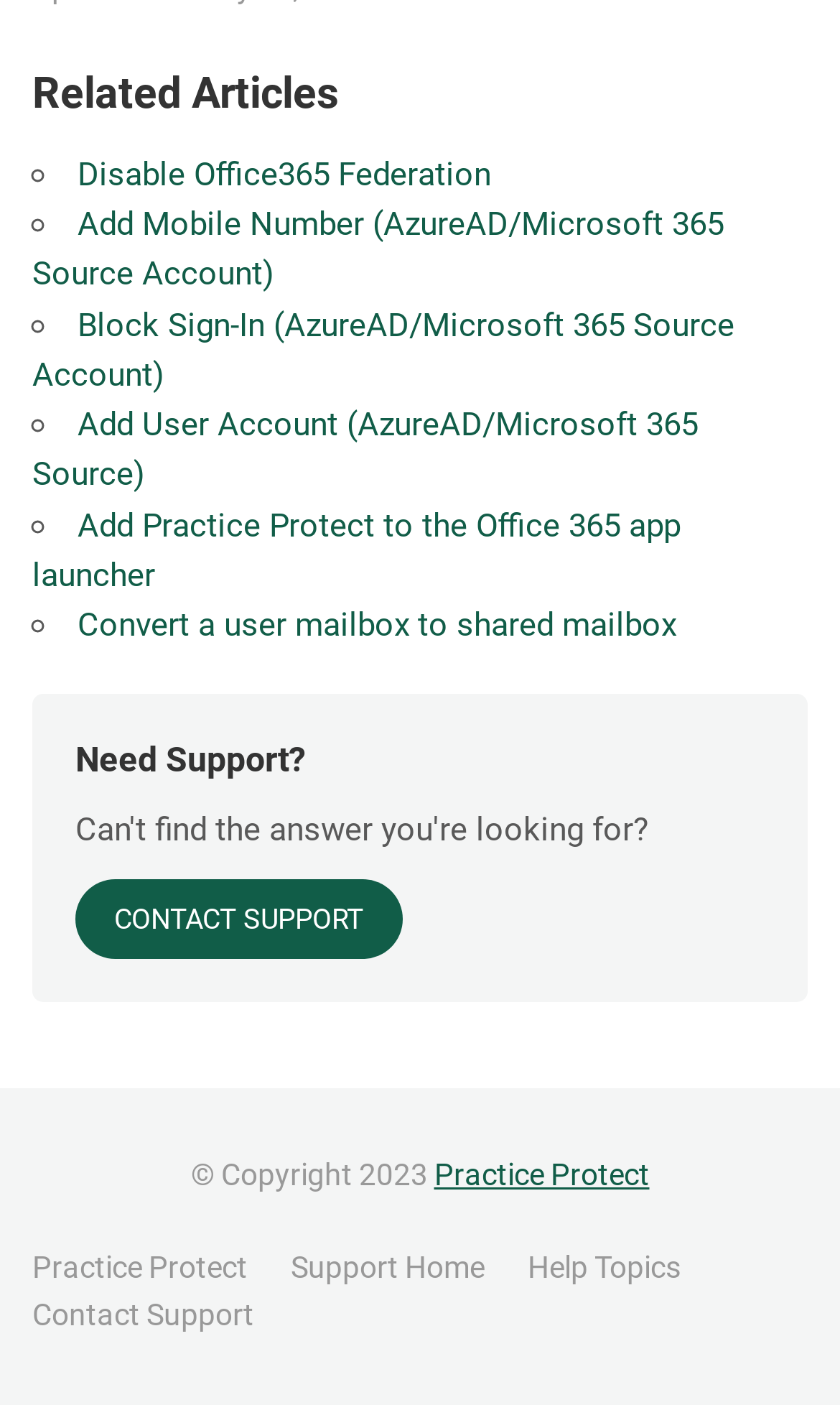Provide the bounding box coordinates of the HTML element described as: "Contact Support". The bounding box coordinates should be four float numbers between 0 and 1, i.e., [left, top, right, bottom].

[0.09, 0.625, 0.479, 0.682]